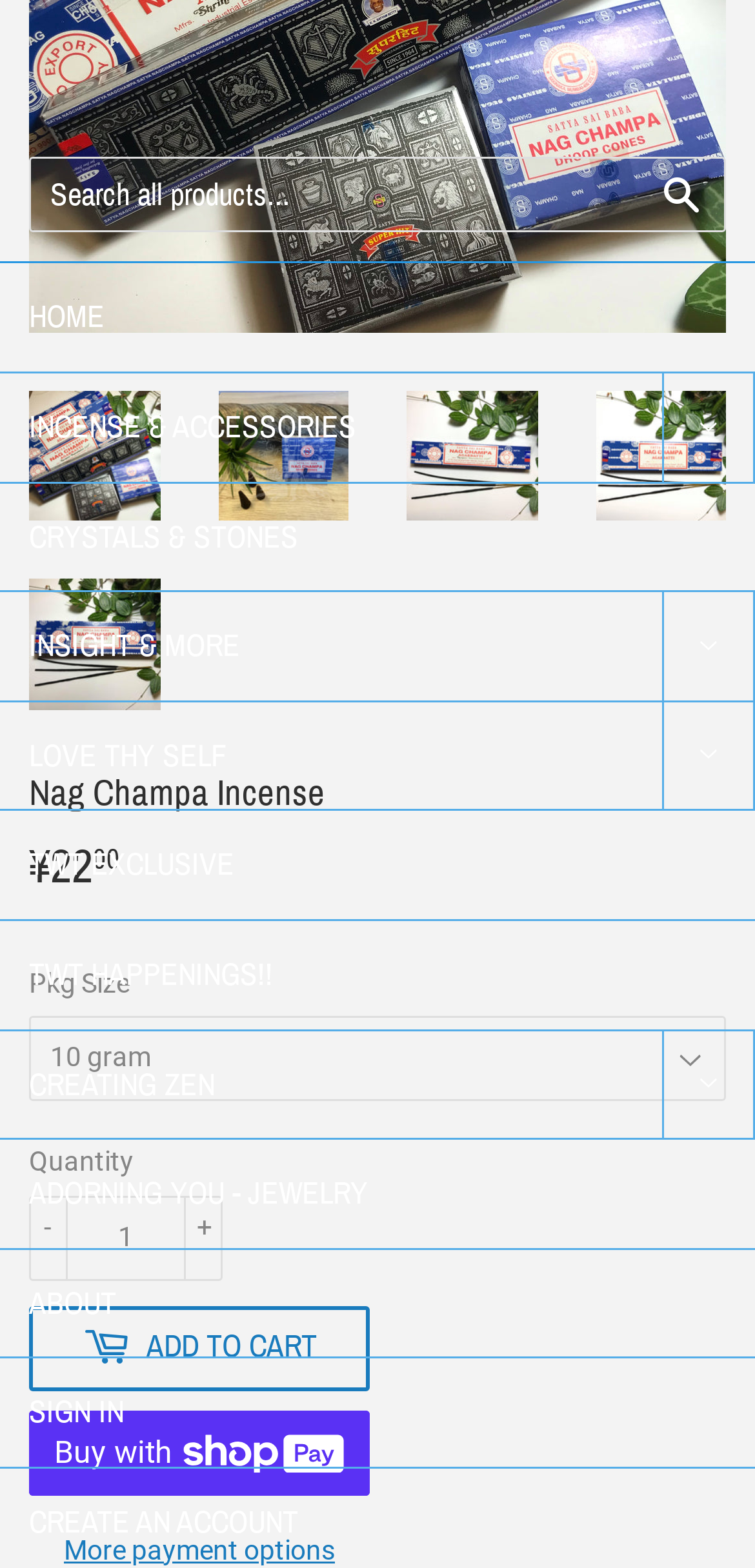Locate the bounding box coordinates of the element that should be clicked to execute the following instruction: "Add to cart".

[0.038, 0.833, 0.49, 0.887]